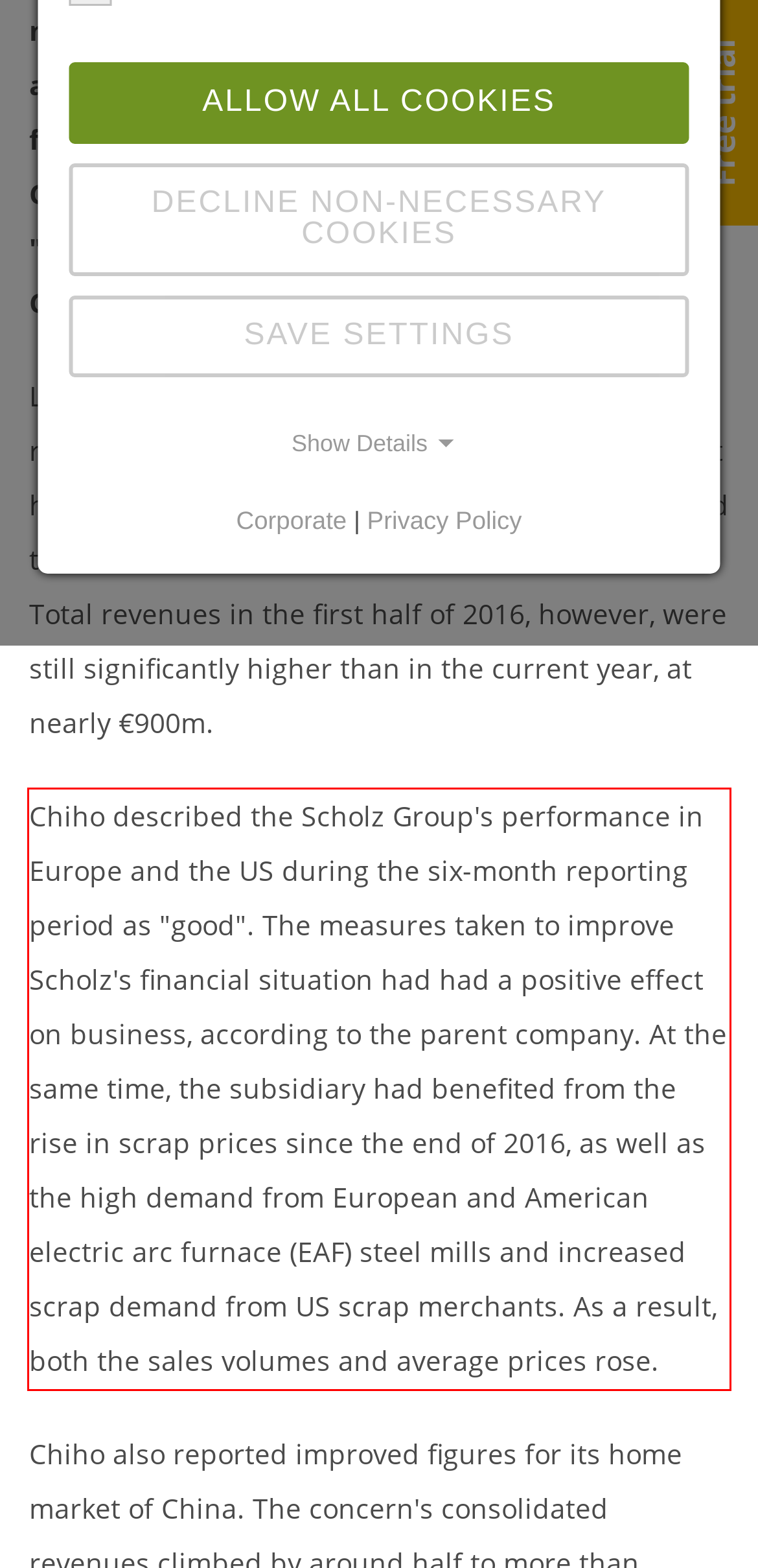Please perform OCR on the UI element surrounded by the red bounding box in the given webpage screenshot and extract its text content.

Chiho described the Scholz Group's performance in Europe and the US during the six-month reporting period as "good". The measures taken to improve Scholz's financial situation had had a positive effect on business, according to the parent company. At the same time, the subsidiary had benefited from the rise in scrap prices since the end of 2016, as well as the high demand from European and American electric arc furnace (EAF) steel mills and increased scrap demand from US scrap merchants. As a result, both the sales volumes and average prices rose.